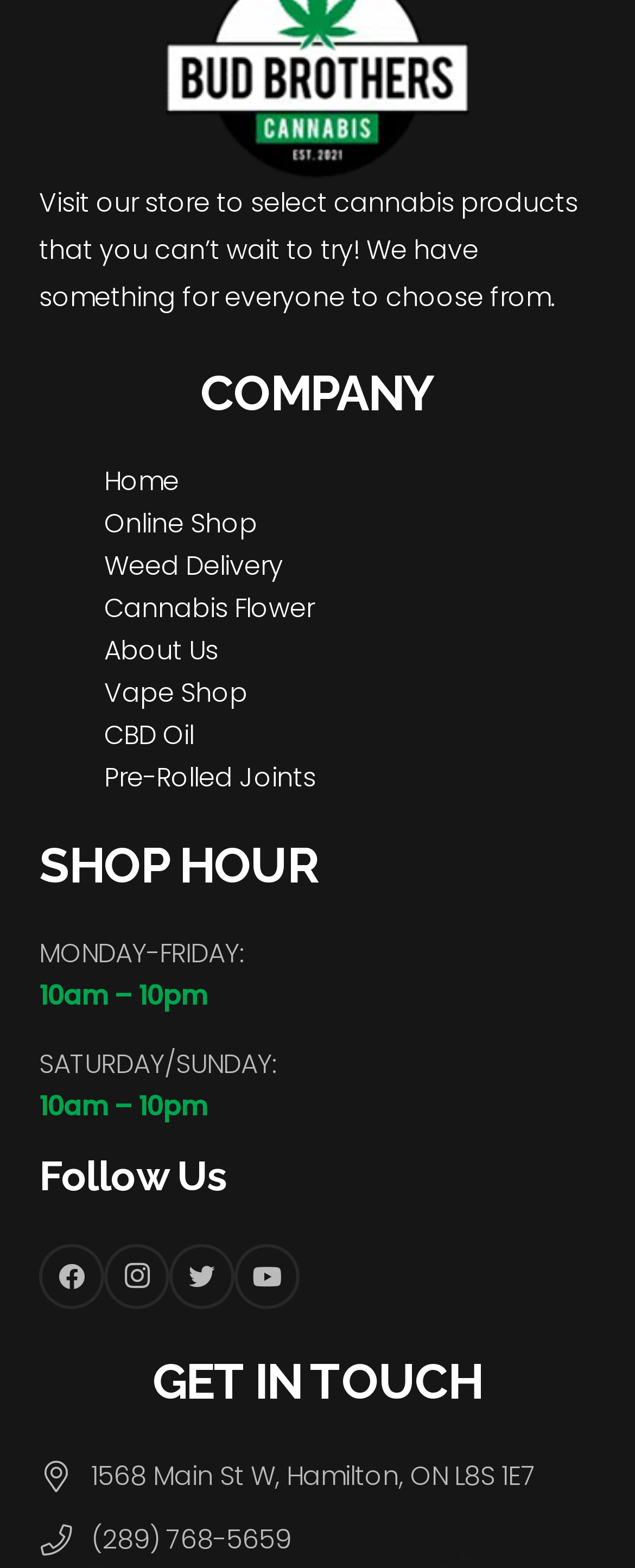Identify the bounding box coordinates of the HTML element based on this description: "Home".

[0.164, 0.295, 0.282, 0.319]